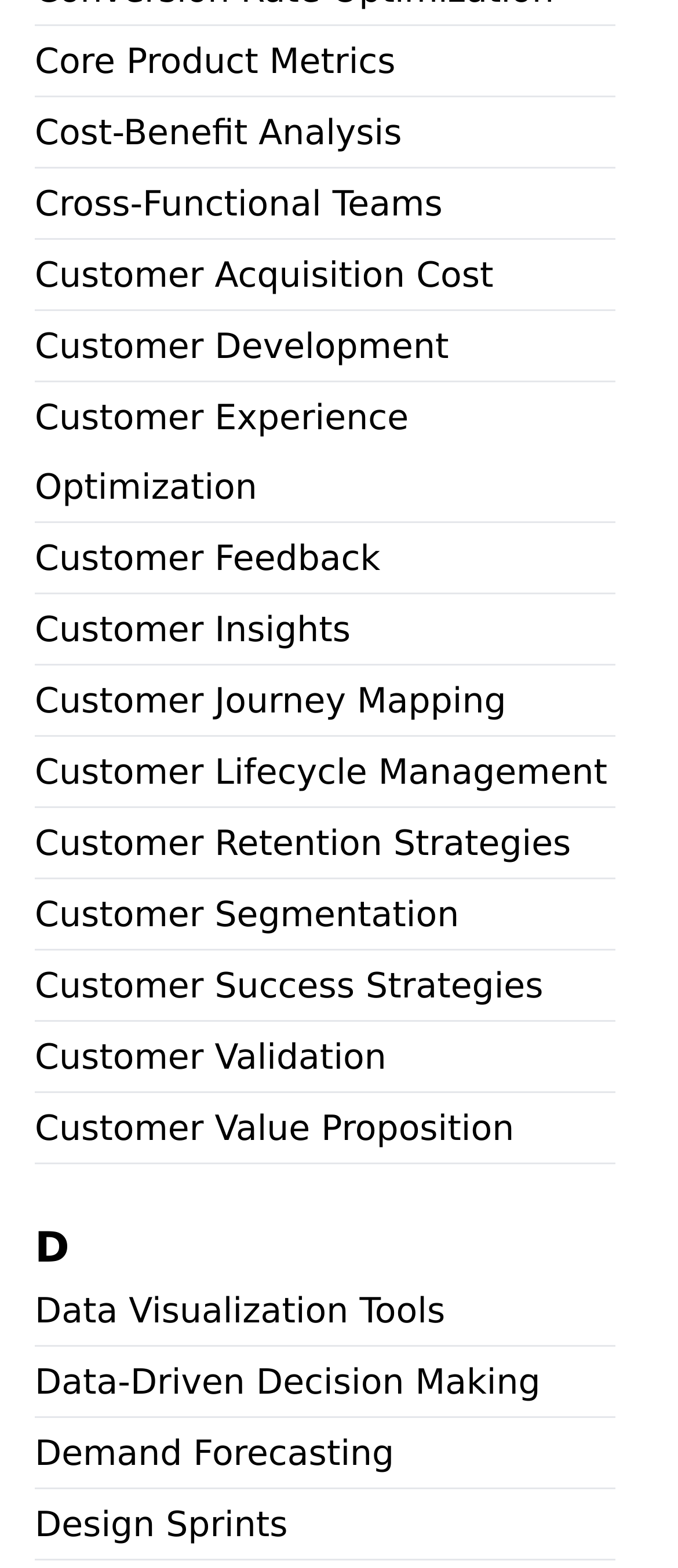Please find and report the bounding box coordinates of the element to click in order to perform the following action: "Explore Church histories". The coordinates should be expressed as four float numbers between 0 and 1, in the format [left, top, right, bottom].

None